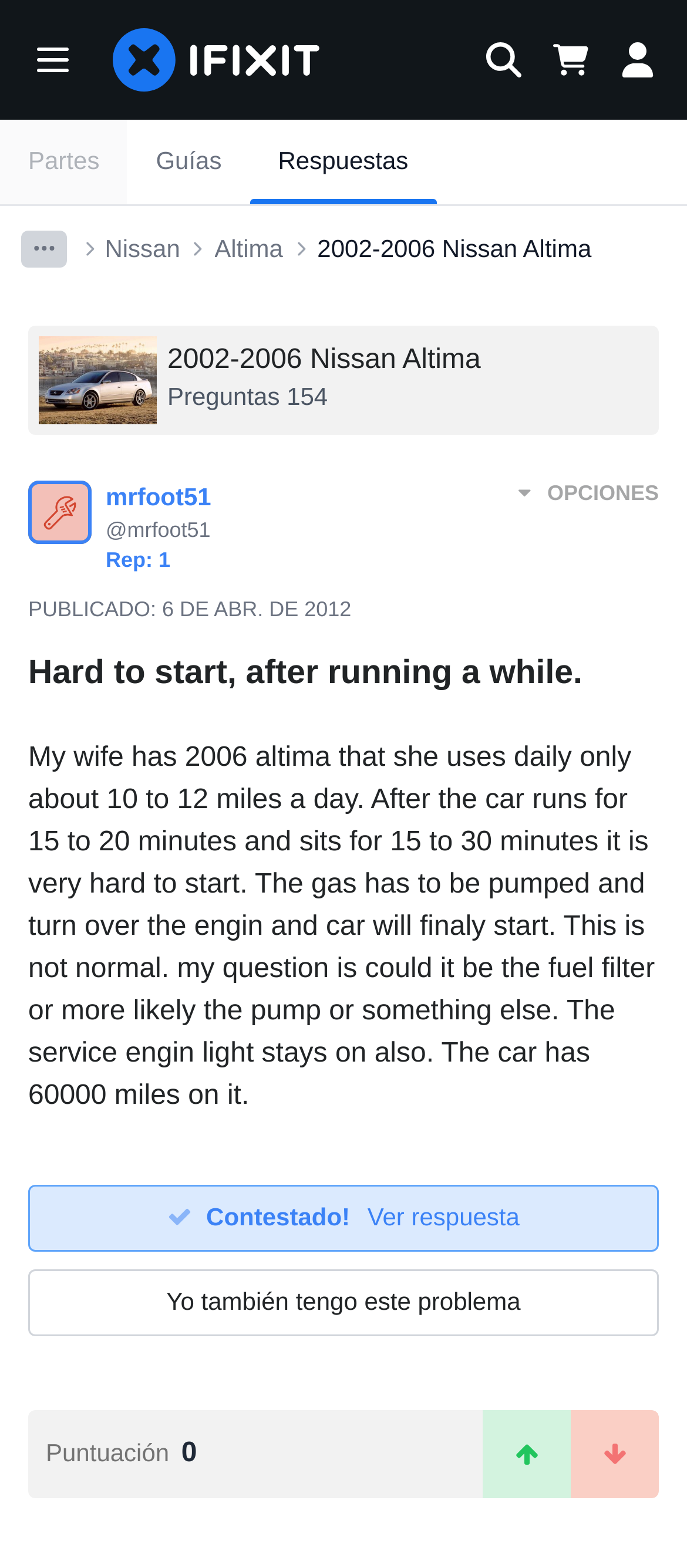For the given element description parent_node: 2002-2006 Nissan Altima aria-label="Options", determine the bounding box coordinates of the UI element. The coordinates should follow the format (top-left x, top-left y, bottom-right x, bottom-right y) and be within the range of 0 to 1.

[0.031, 0.147, 0.097, 0.17]